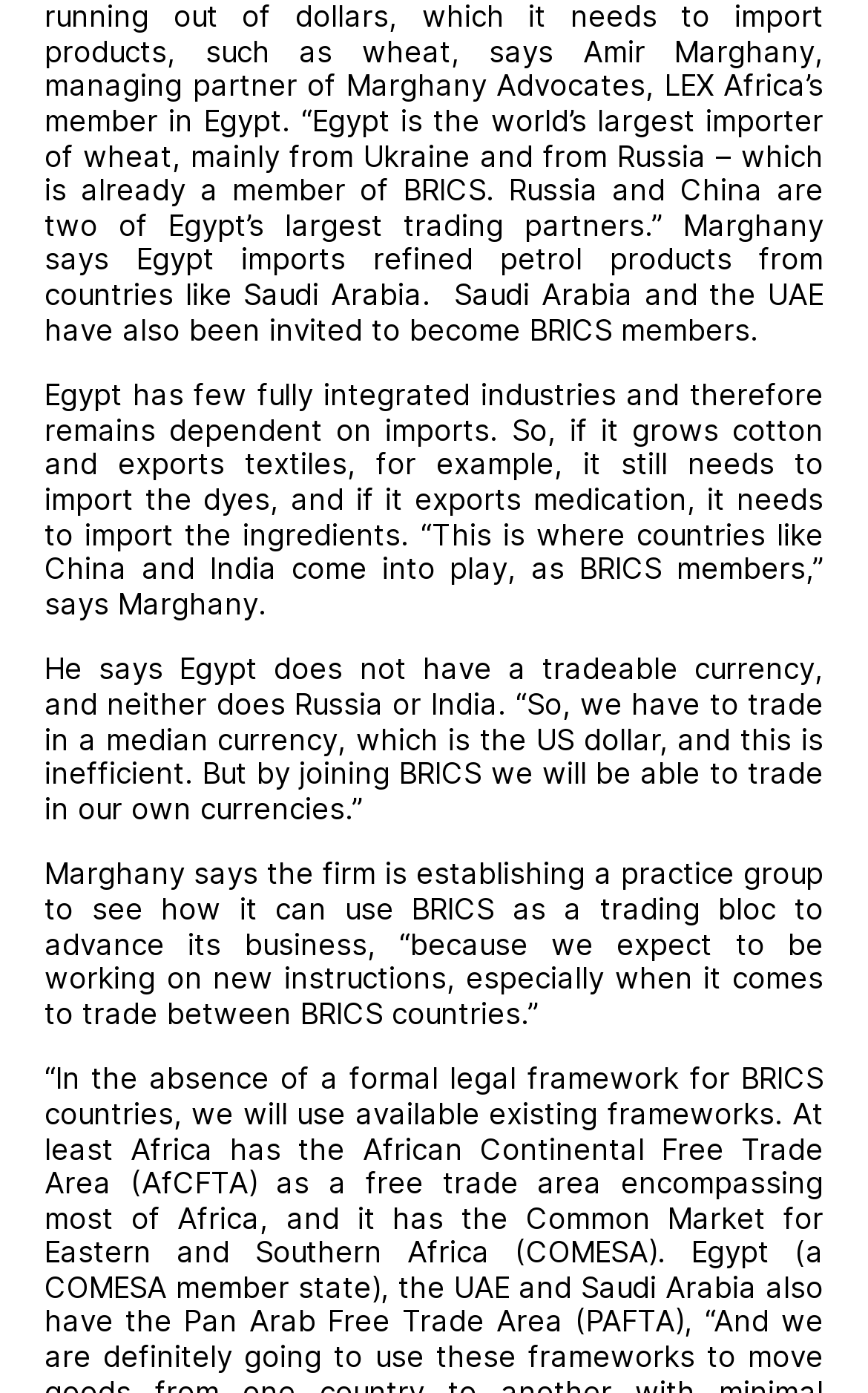What is the purpose of the practice group?
Please give a well-detailed answer to the question.

The purpose of the practice group is to see how it can use BRICS as a trading bloc to advance its business, as mentioned in the fifth paragraph of the article. This is likely to help the law firm take advantage of new trade opportunities between BRICS countries.